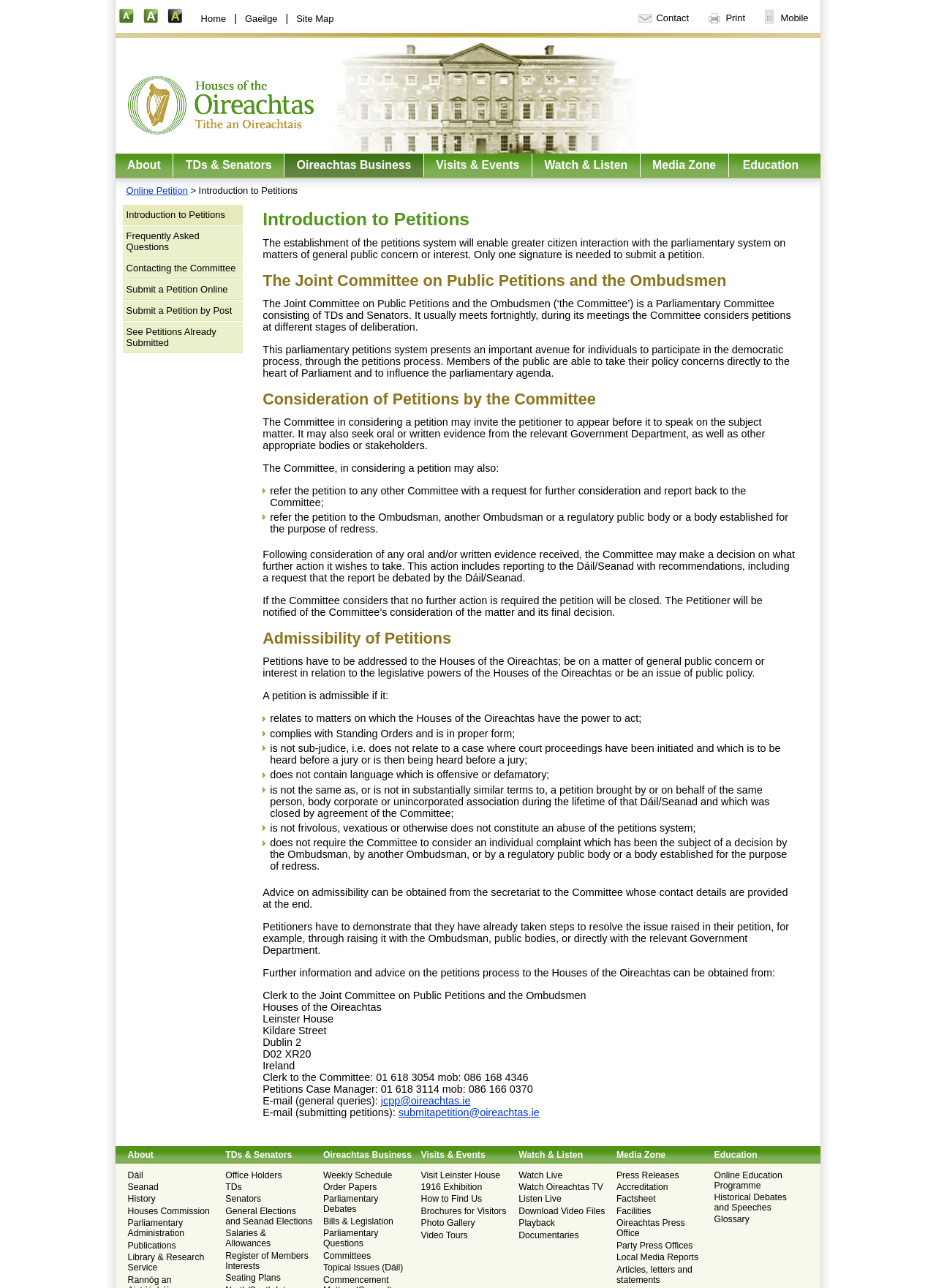Identify and extract the main heading from the webpage.

Introduction to Petitions